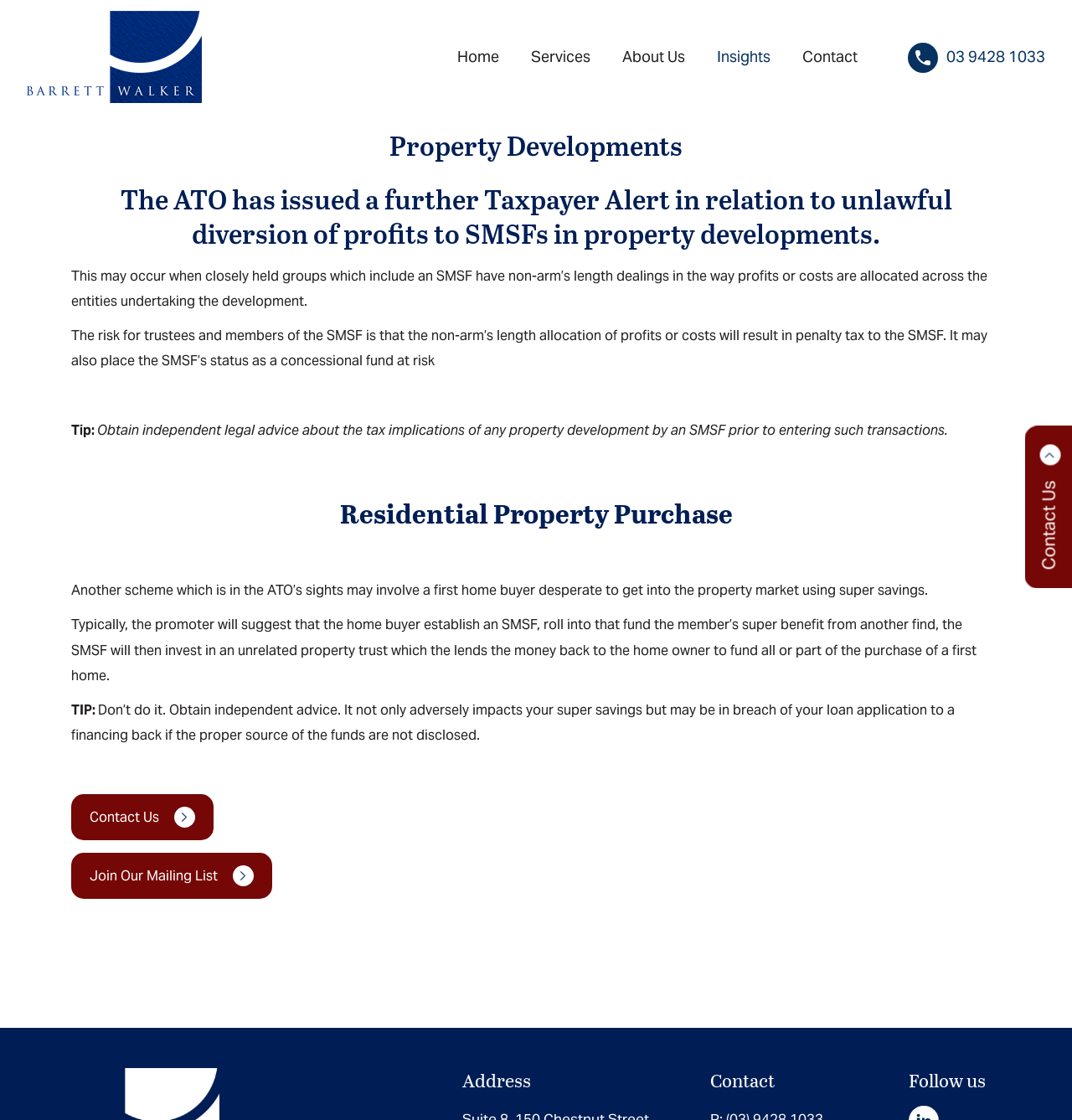What is the purpose of the 'Contact Us' link?
Please provide a detailed answer to the question.

The 'Contact Us' link is likely provided for users to get in touch with the organization, possibly to seek advice or clarification on SMSF-related matters.